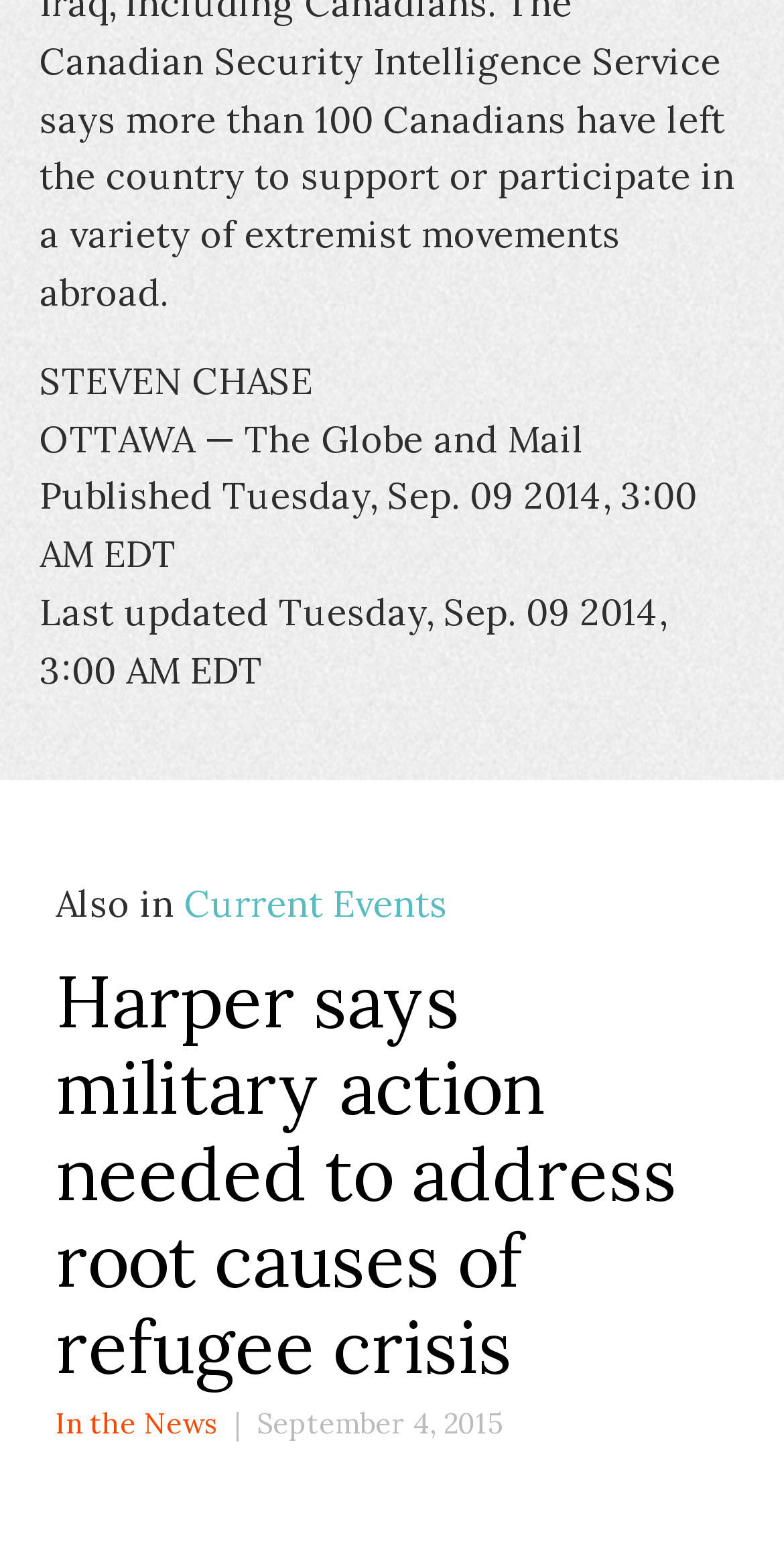When was the article published?
Refer to the image and give a detailed response to the question.

The publication date and time are mentioned in the static text element, 'Published Tuesday, Sep. 09 2014, 3:00 AM EDT', which is located below the author's name.